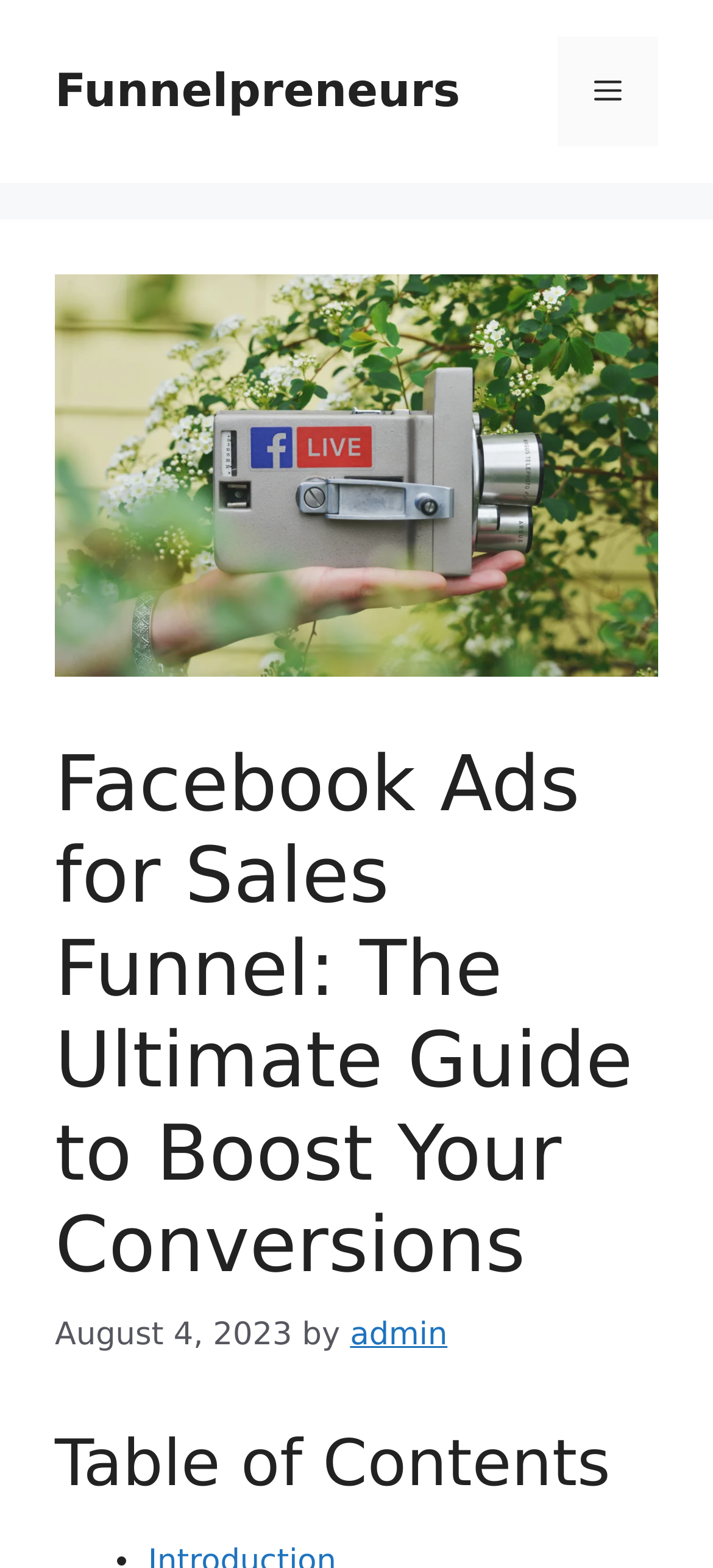What is the purpose of the button in the navigation section?
Please utilize the information in the image to give a detailed response to the question.

I inferred the purpose of the button by looking at its description as 'Menu' and its expanded state as 'False', which suggests that it controls the primary menu and is used to toggle it.